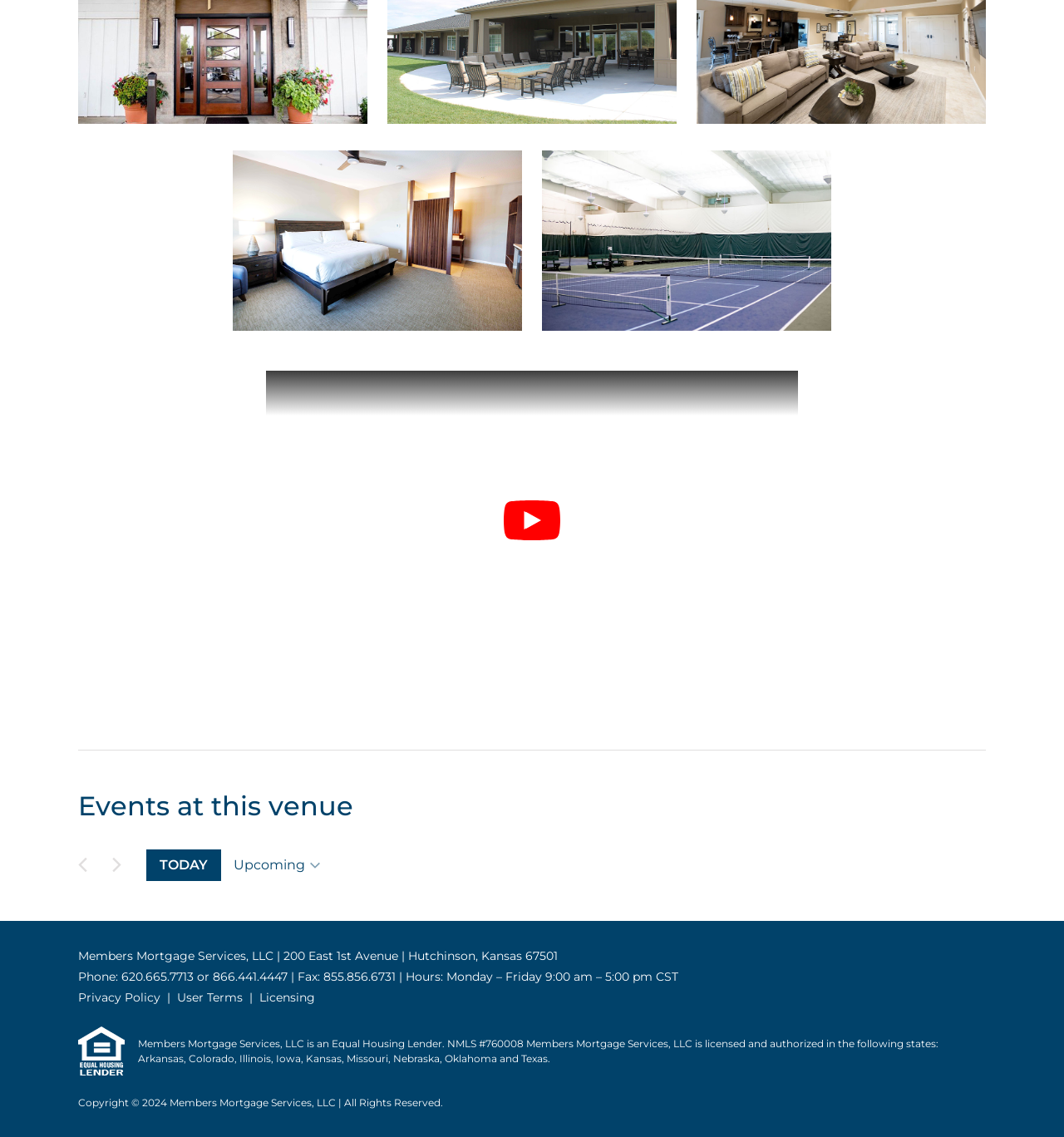What is the purpose of the button 'Click to toggle datepicker'? Using the information from the screenshot, answer with a single word or phrase.

To select a date